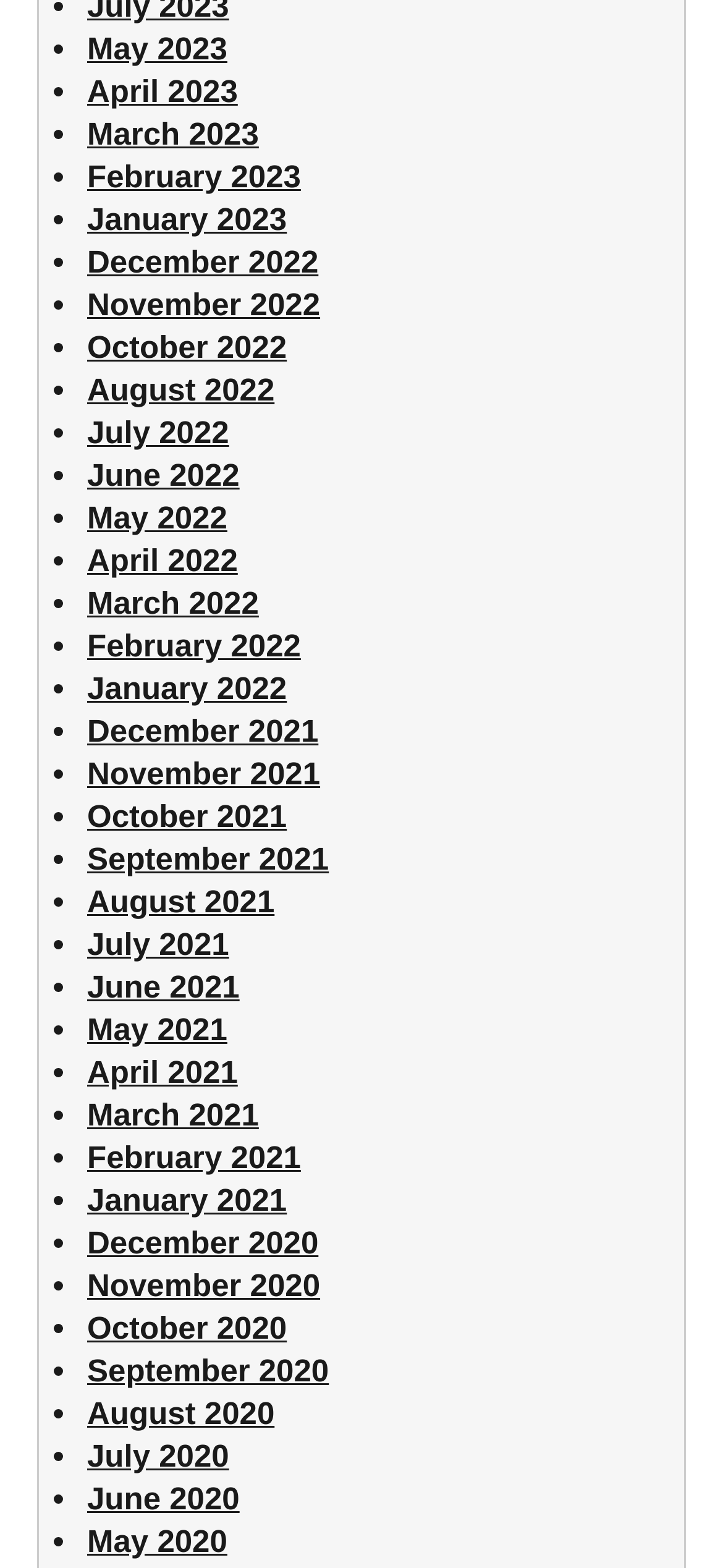Please identify the bounding box coordinates of the clickable area that will fulfill the following instruction: "View June 2022". The coordinates should be in the format of four float numbers between 0 and 1, i.e., [left, top, right, bottom].

[0.121, 0.292, 0.331, 0.314]